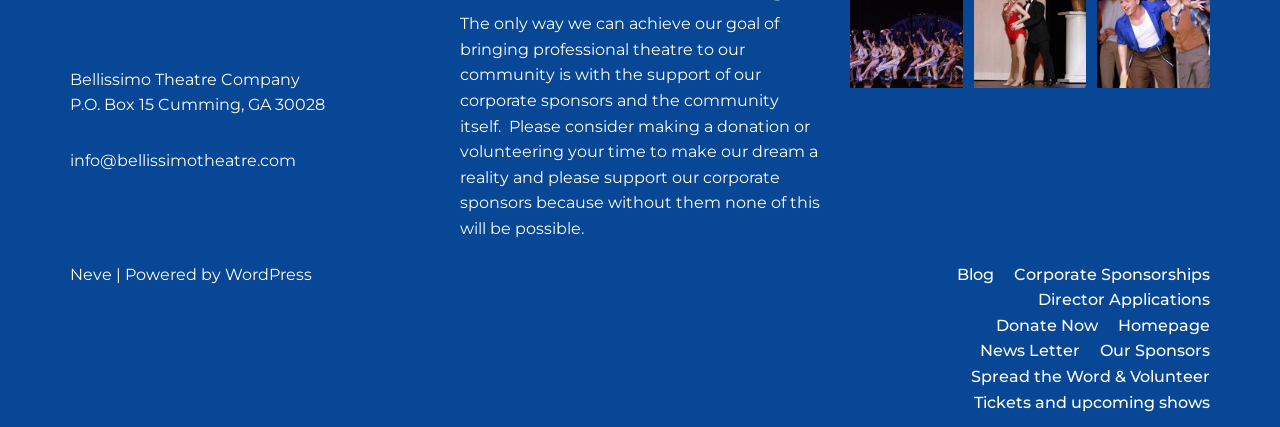What is the name of the platform that powers the website?
Using the image as a reference, deliver a detailed and thorough answer to the question.

The text at the bottom of the webpage, next to the 'Powered by' label, indicates that the website is powered by WordPress.